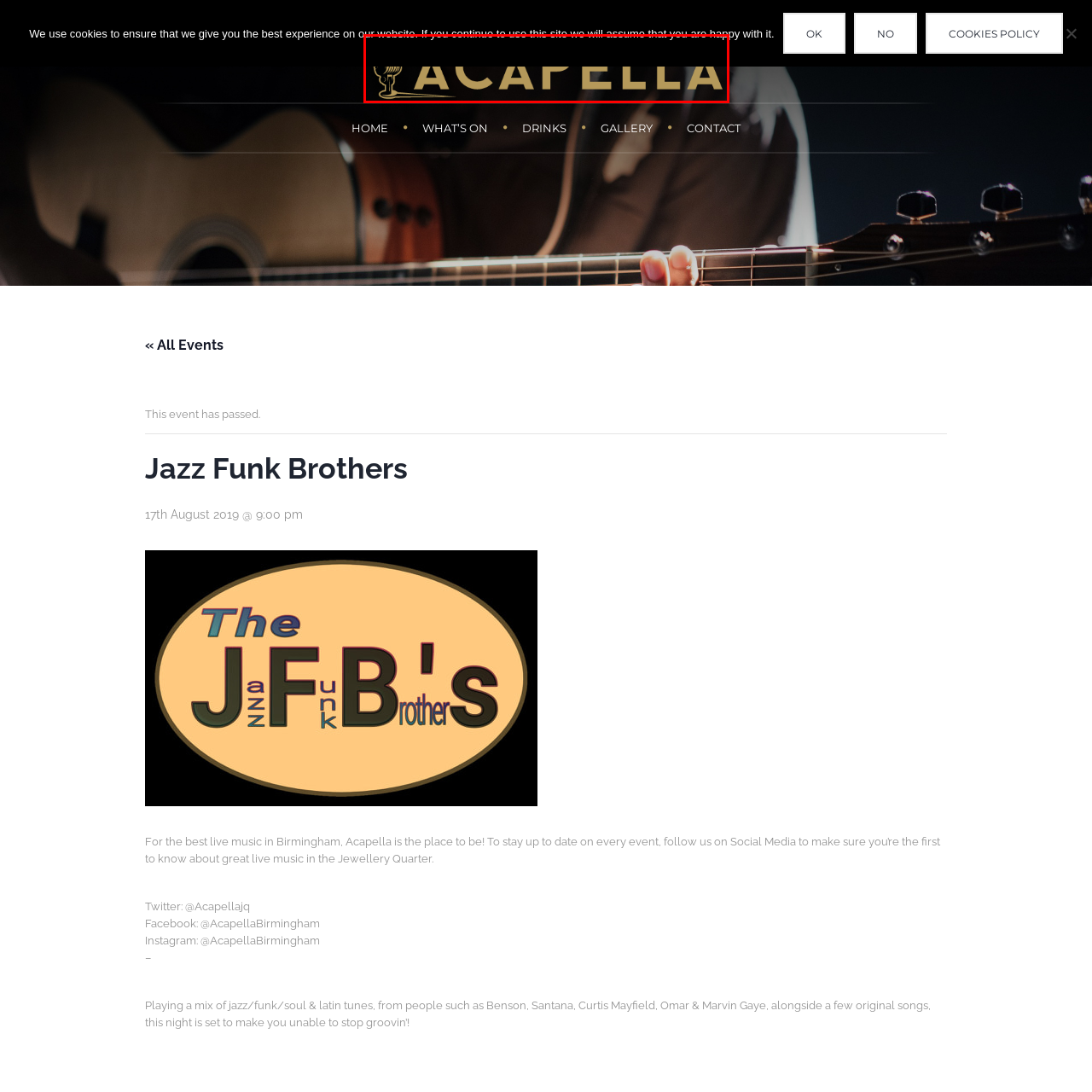Focus on the area marked by the red boundary, What atmosphere does the venue convey? Answer concisely with a single word or phrase.

Sophistication and welcoming